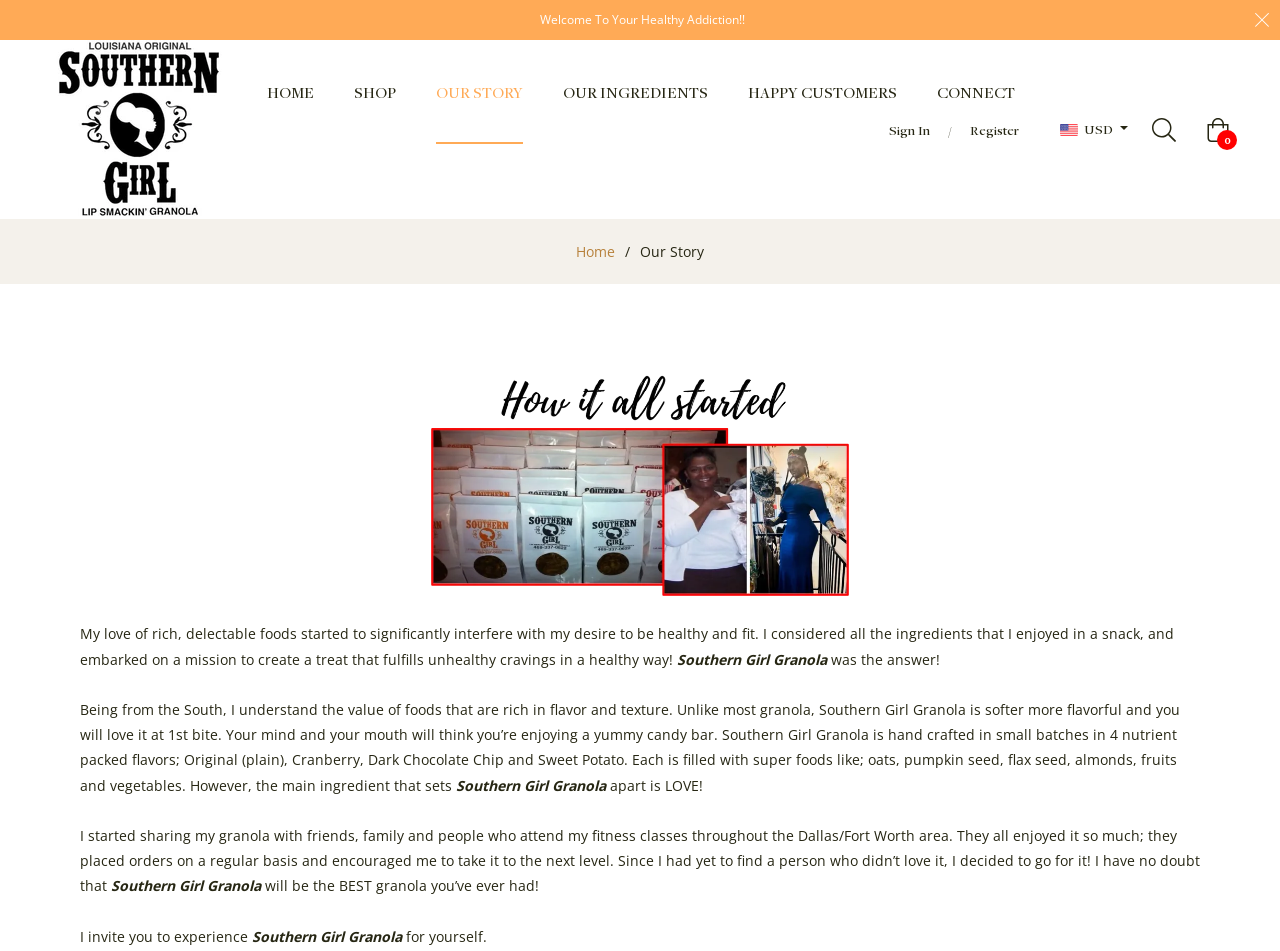Describe every aspect of the webpage comprehensively.

The webpage is about Southern Girl Granola, a brand that offers healthy and flavorful granola. At the top of the page, there is a large header that reads "Welcome To Your Healthy Addiction!!" in a prominent font. Below this header, there is a navigation menu with links to different sections of the website, including "HOME", "SHOP", "OUR STORY", "OUR INGREDIENTS", "HAPPY CUSTOMERS", and "CONNECT". 

To the left of the navigation menu, there is a logo that reads "Your FAVORITE - Southern Girl Granola" with an accompanying image. On the right side of the navigation menu, there are links to "Sign In" and "Register", as well as a dropdown menu for selecting currencies.

Below the navigation menu, there is a large image that takes up most of the width of the page. Below this image, there is a section that tells the story of how Southern Girl Granola was founded. The story is divided into several paragraphs, with headings and subheadings that describe the founder's journey from loving rich foods to creating a healthy and flavorful granola. The text is accompanied by a few images, including a logo that reads "Southern Girl Granola".

Throughout the story section, there are several calls to action, encouraging readers to try Southern Girl Granola for themselves. At the very bottom of the page, there is a shopping cart icon with a count of 0 items.